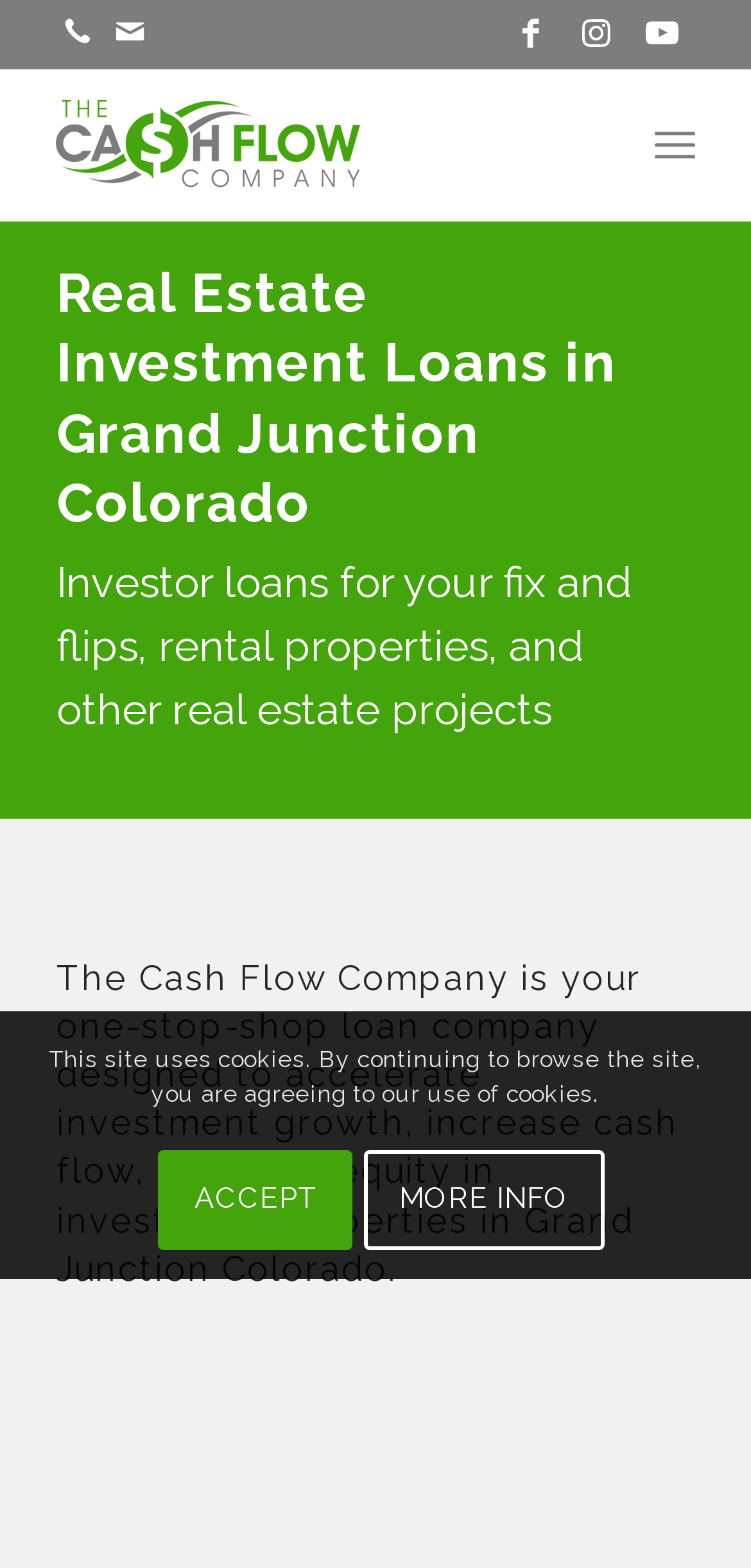Using the details from the image, please elaborate on the following question: What is the name of the company?

The name of the company is The Cash Flow Company, which is mentioned in the logo image and the description 'The Cash Flow Company is your one-stop-shop loan company designed to accelerate investment growth, increase cash flow, and build equity in investment properties in Grand Junction Colorado'.